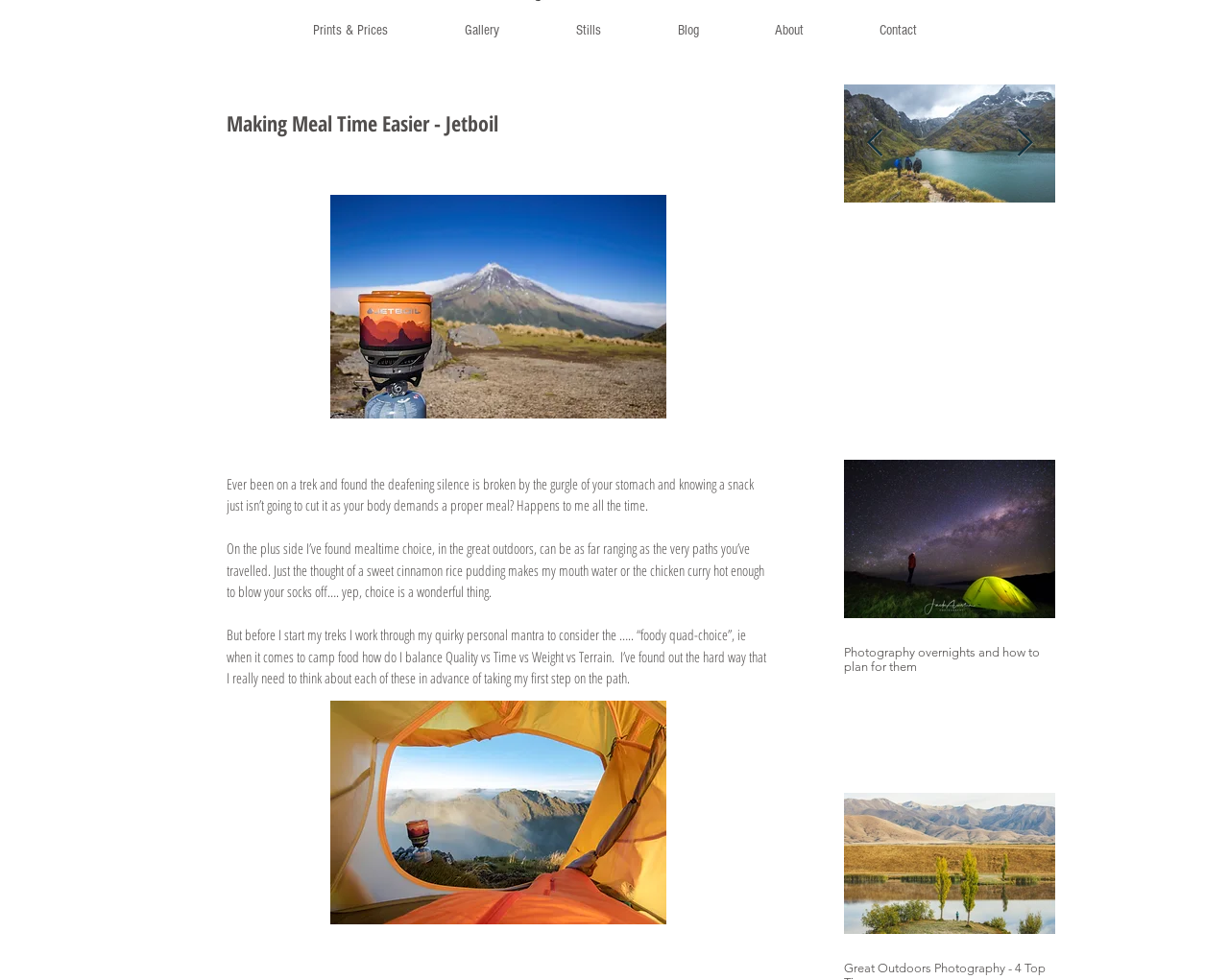Specify the bounding box coordinates for the region that must be clicked to perform the given instruction: "Read the 'Walking the Great 9 - The Kepler Track' post".

[0.343, 0.233, 0.515, 0.291]